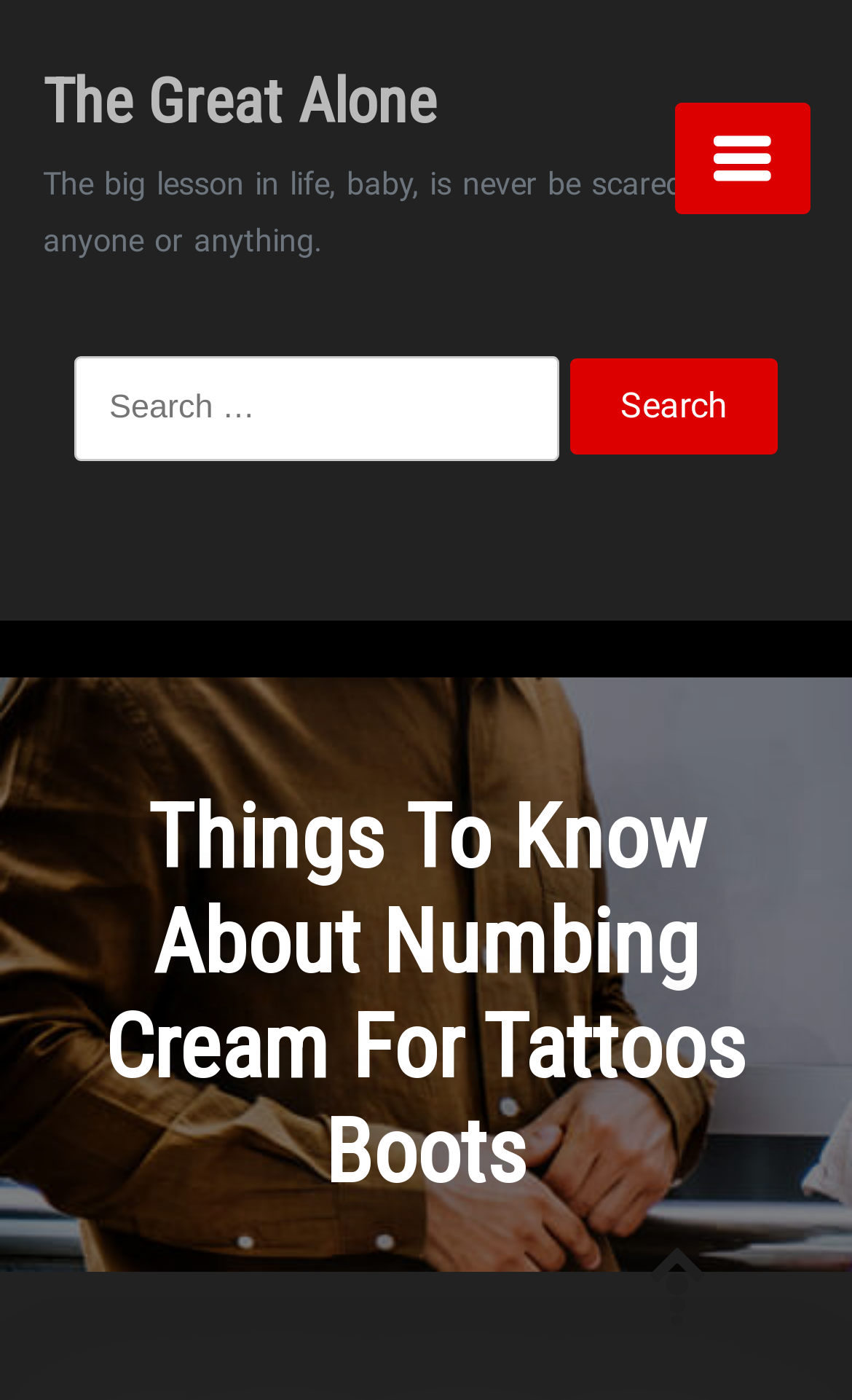How many headings are on the webpage?
Using the image, elaborate on the answer with as much detail as possible.

I found two heading elements on the webpage. One is 'The Great Alone' and the other is 'Things To Know About Numbing Cream For Tattoos Boots'. These are the only two headings on the webpage.